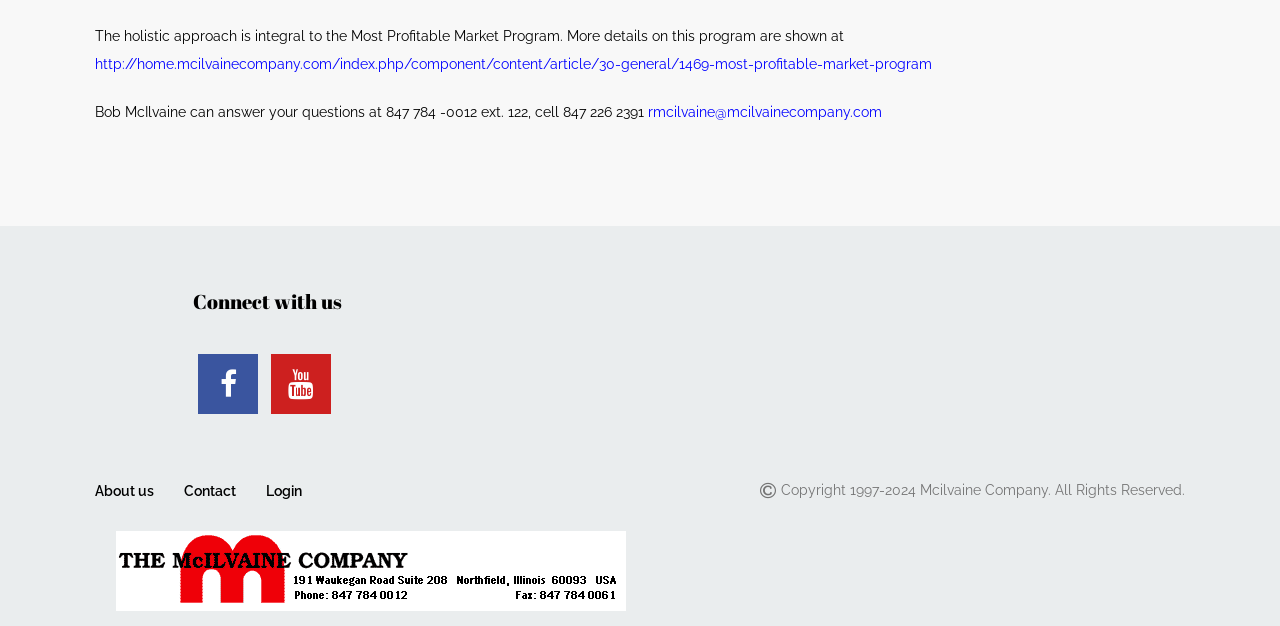Can you find the bounding box coordinates for the UI element given this description: "About us"? Provide the coordinates as four float numbers between 0 and 1: [left, top, right, bottom].

[0.074, 0.76, 0.128, 0.808]